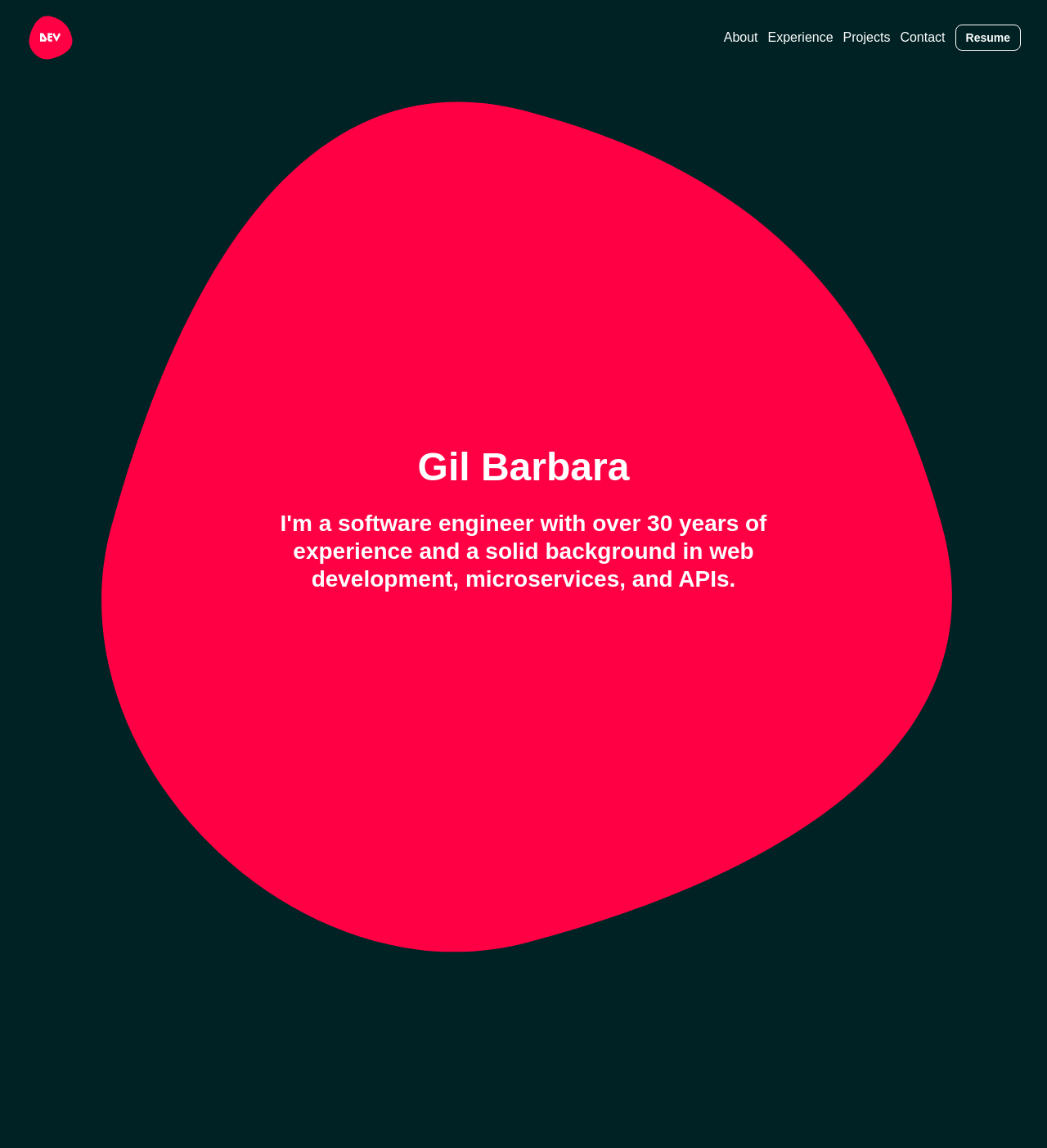Please give a short response to the question using one word or a phrase:
How many buttons are there in the top navigation bar?

4